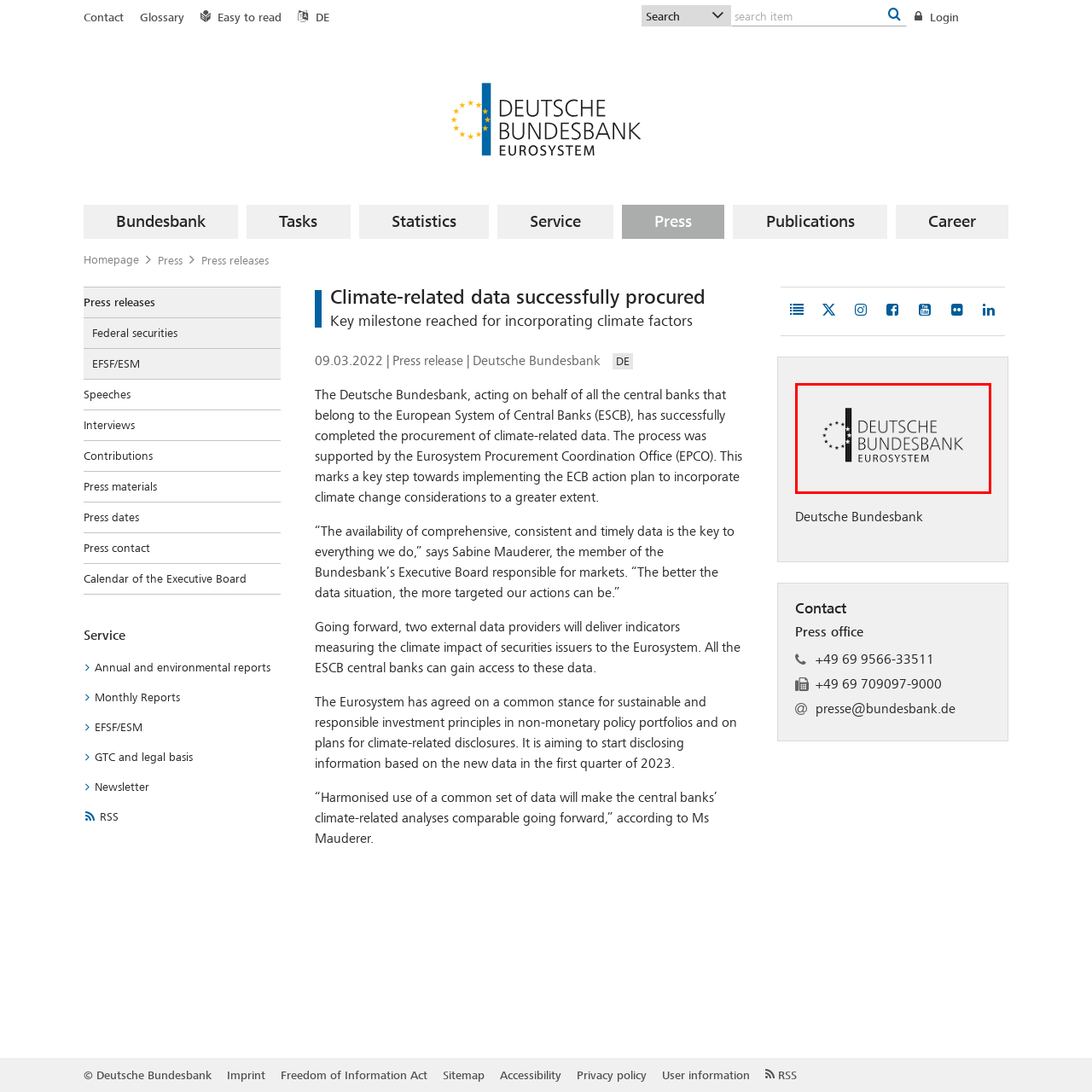What is the role of Deutsche Bundesbank in the Eurozone?
View the portion of the image encircled by the red bounding box and give a one-word or short phrase answer.

Maintaining economic stability